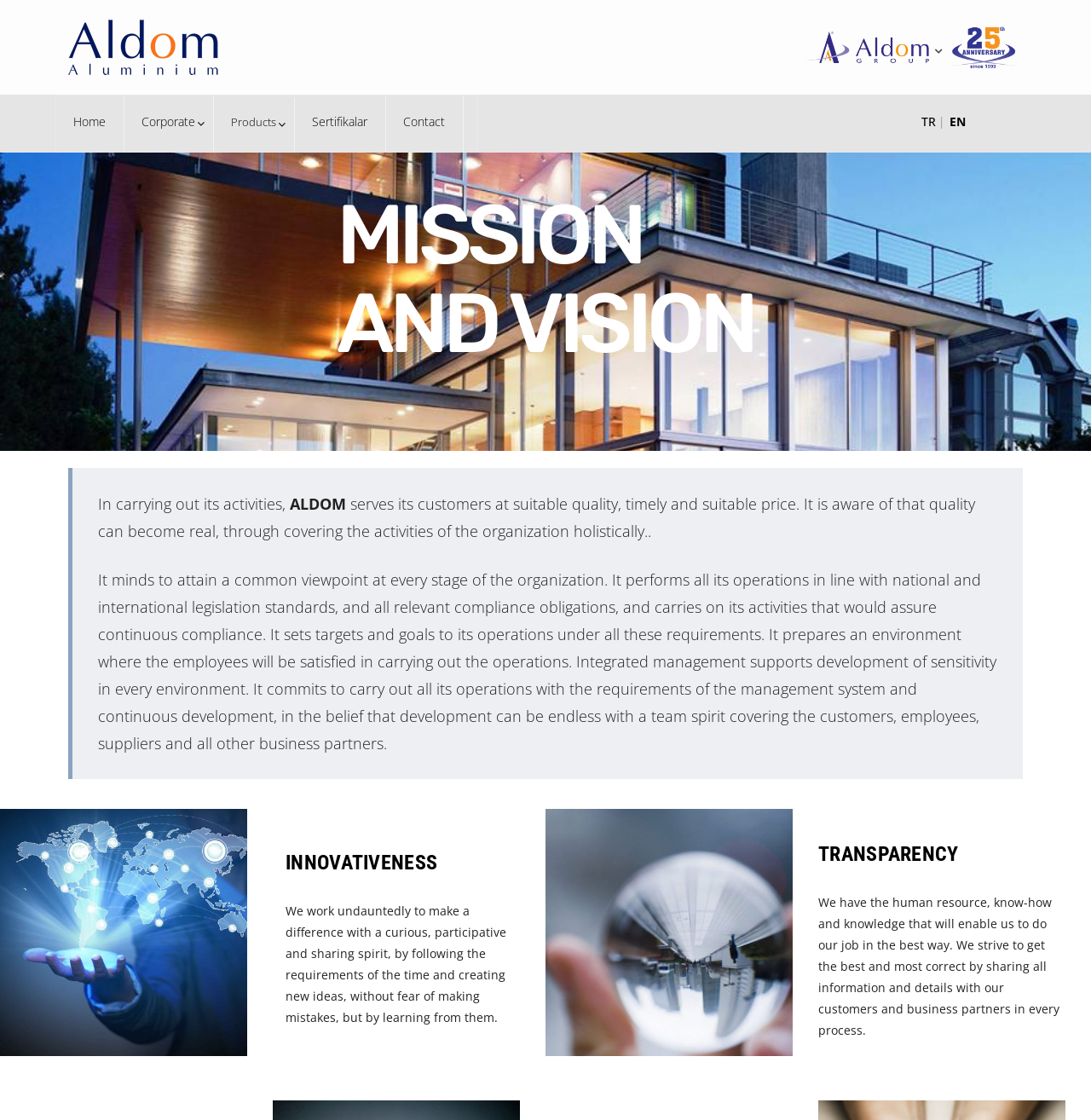What is the company's goal?
Please provide a single word or phrase as your answer based on the screenshot.

Quality, timely and suitable price